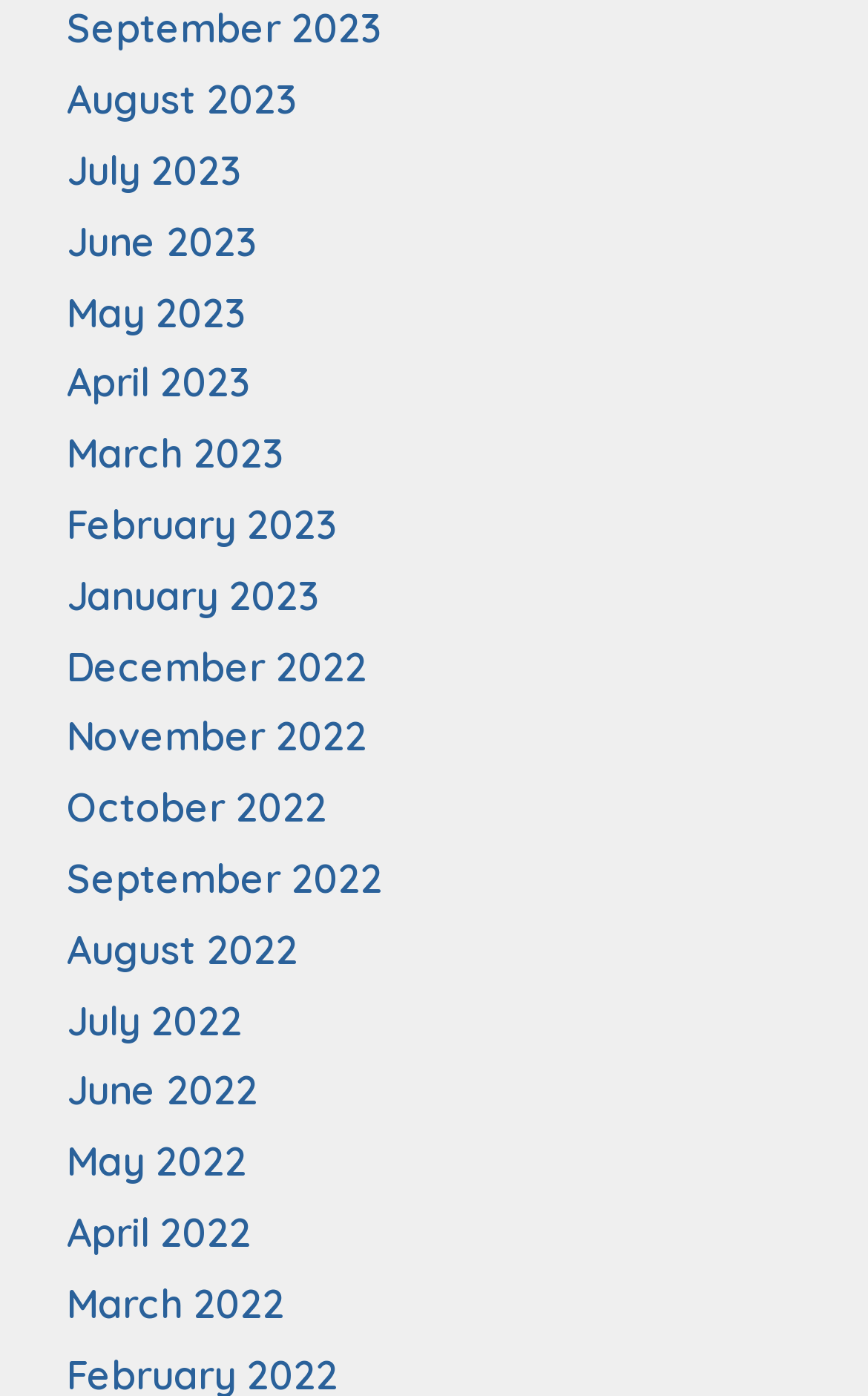What is the latest month listed?
Please respond to the question with a detailed and well-explained answer.

I looked at the list of links and found that the latest month listed is September 2023, which is the first link on the list.